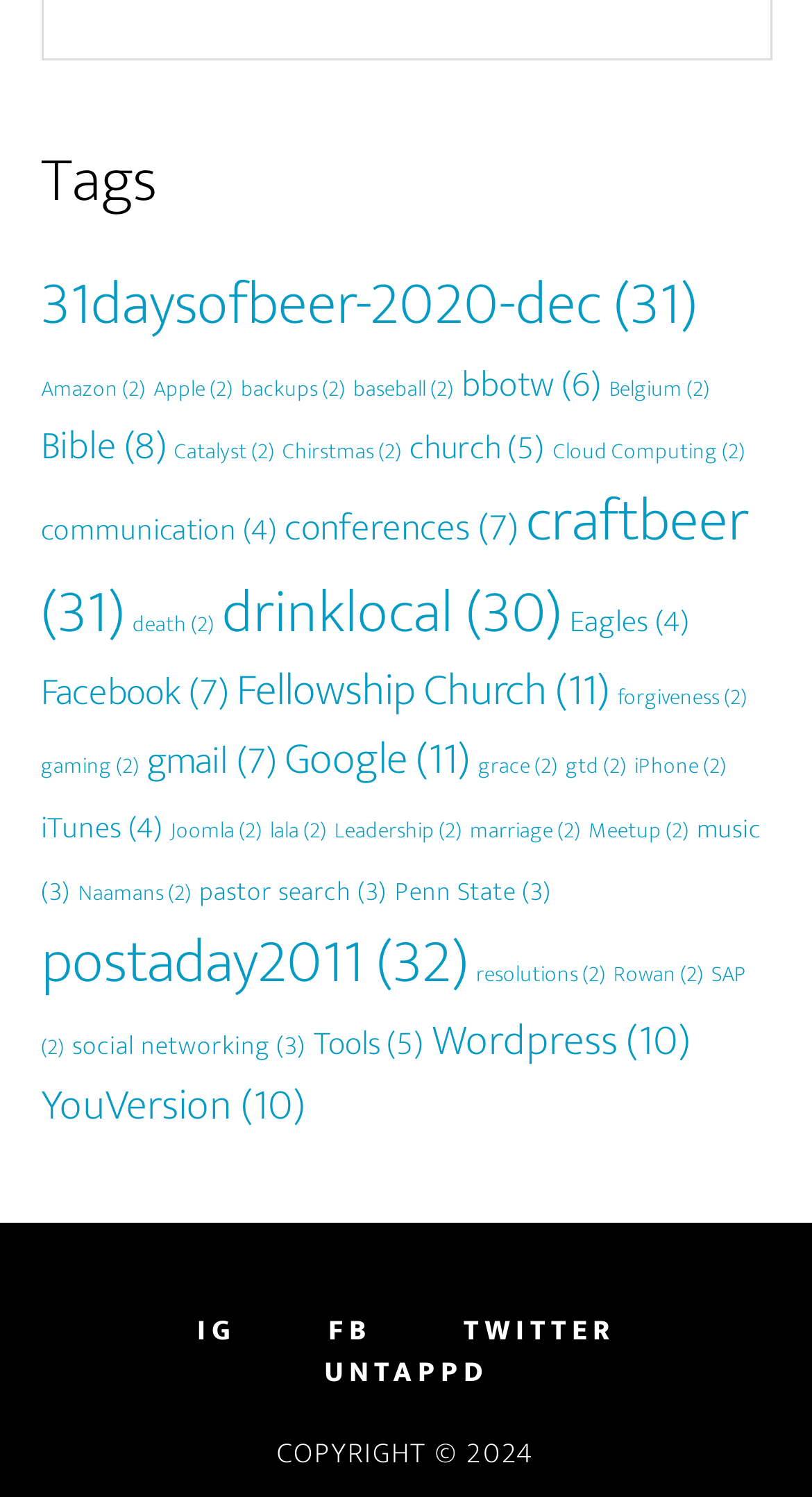Find the bounding box coordinates for the area that must be clicked to perform this action: "Explore the 'postaday2011' topic".

[0.05, 0.609, 0.576, 0.677]